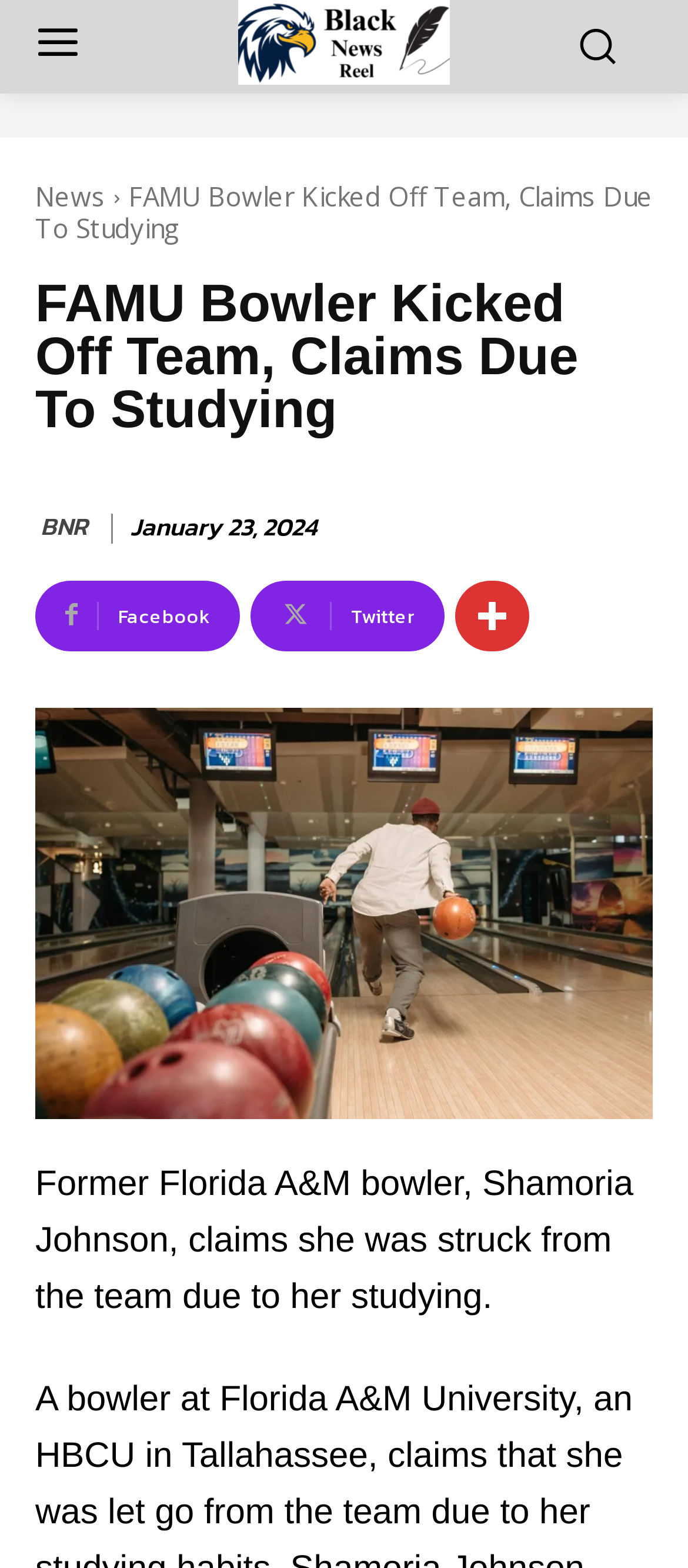What is the date of this news article?
We need a detailed and meticulous answer to the question.

The date of this news article is located below the title of the article, and it is a static text element with a bounding box coordinate of [0.19, 0.324, 0.462, 0.348].